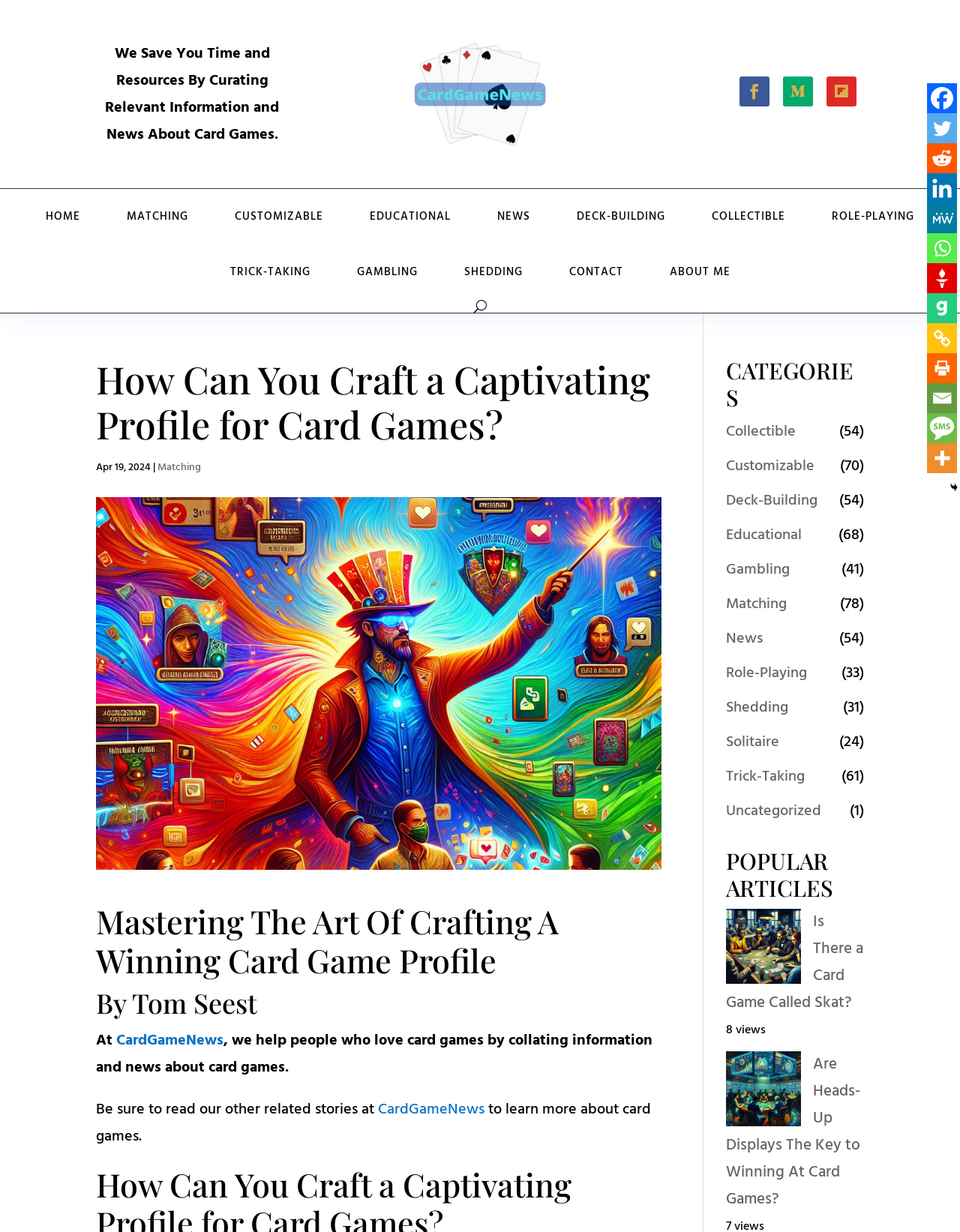Find the bounding box coordinates of the element to click in order to complete this instruction: "Click on the HOME link". The bounding box coordinates must be four float numbers between 0 and 1, denoted as [left, top, right, bottom].

[0.032, 0.153, 0.099, 0.199]